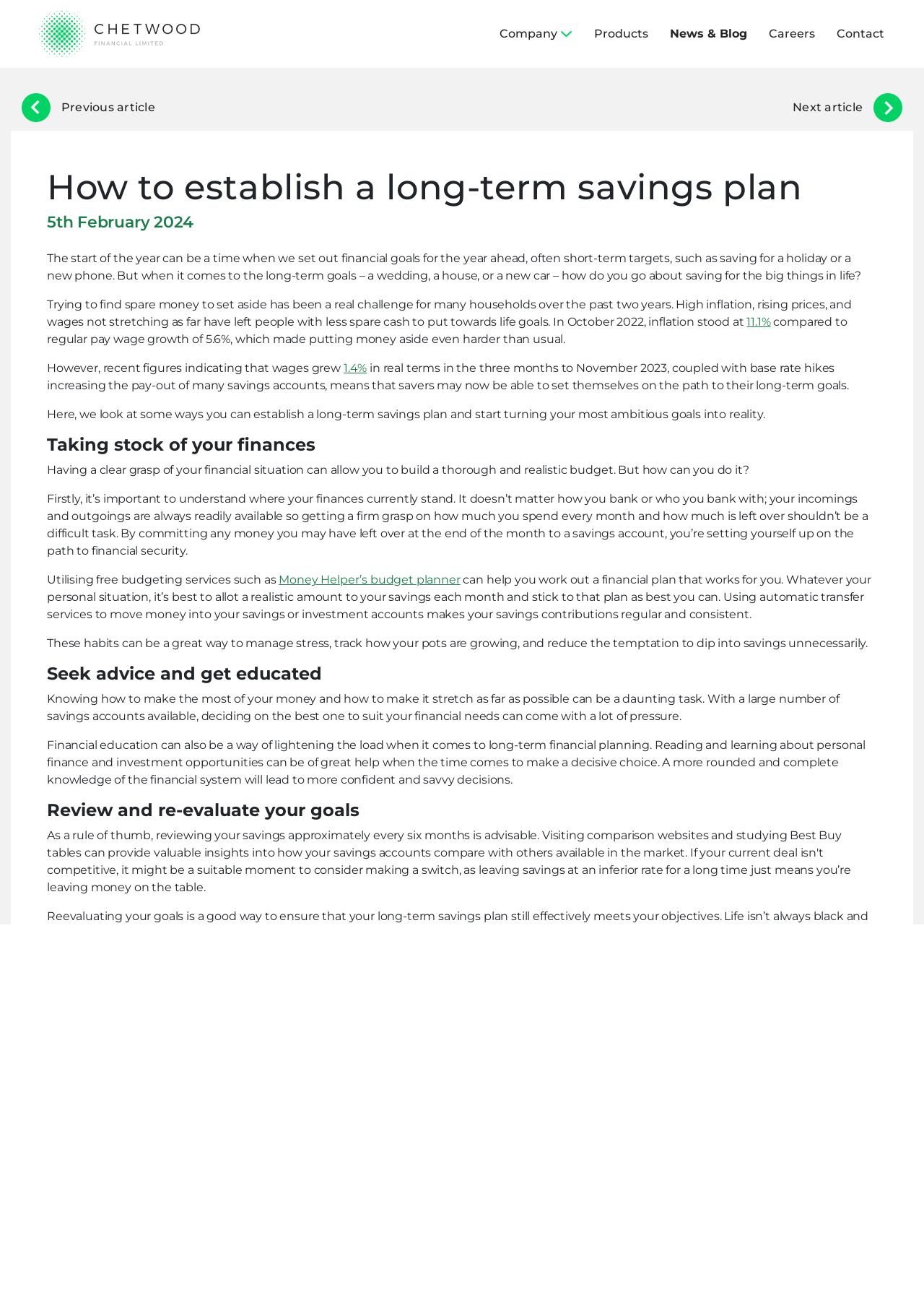Please indicate the bounding box coordinates for the clickable area to complete the following task: "Click the '11.1%' link". The coordinates should be specified as four float numbers between 0 and 1, i.e., [left, top, right, bottom].

[0.808, 0.24, 0.834, 0.25]